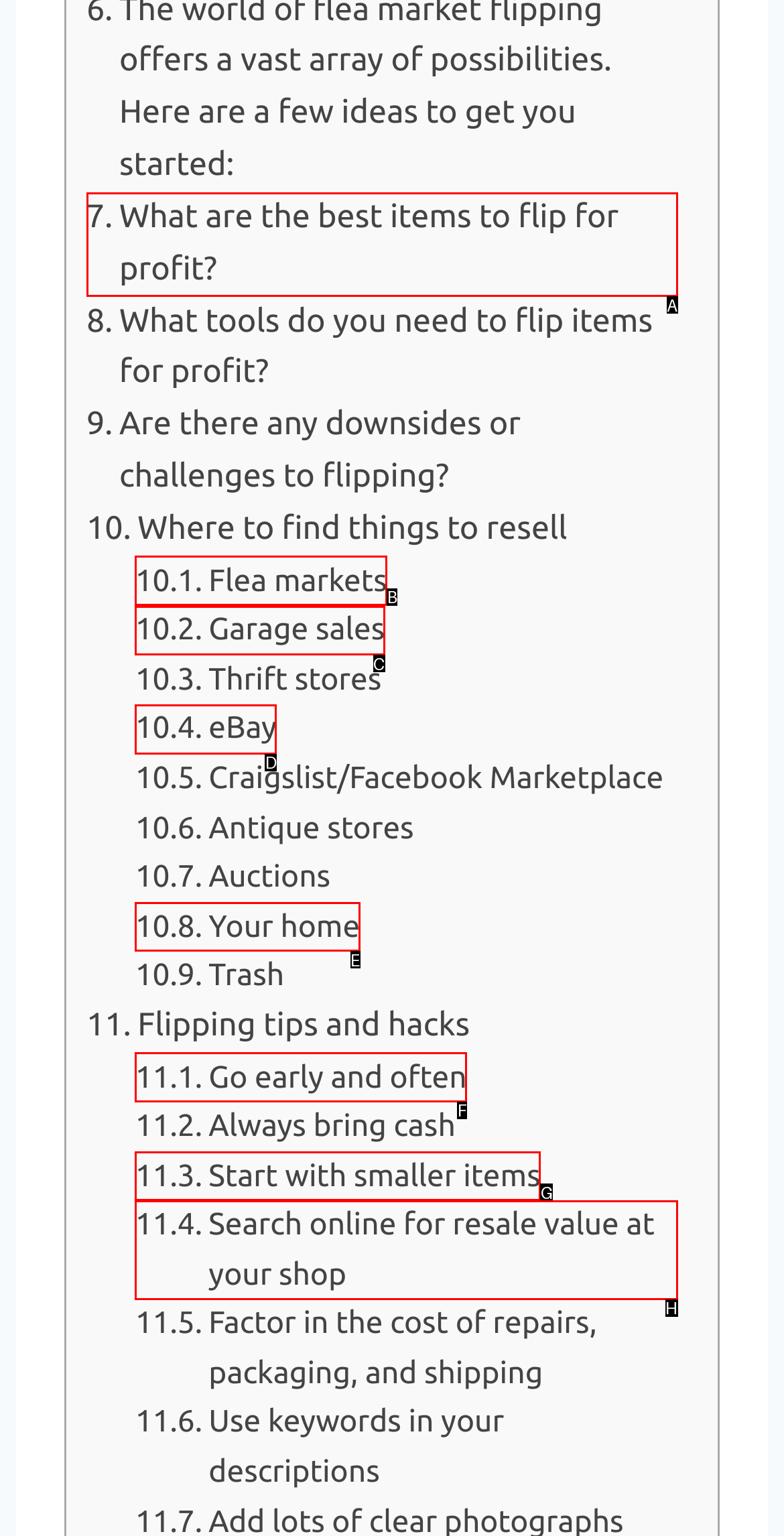For the instruction: Explore flea markets for reselling, determine the appropriate UI element to click from the given options. Respond with the letter corresponding to the correct choice.

B